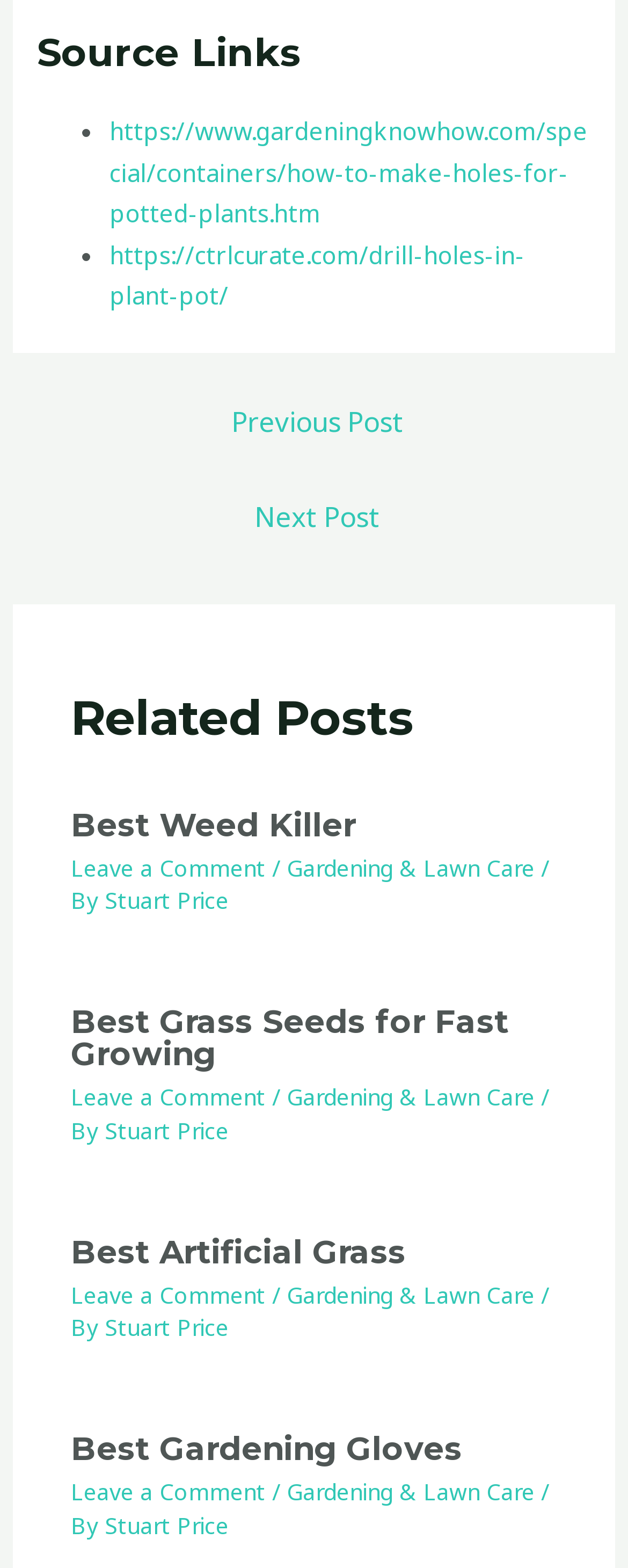Please find the bounding box coordinates of the element that must be clicked to perform the given instruction: "View the article about best artificial grass". The coordinates should be four float numbers from 0 to 1, i.e., [left, top, right, bottom].

[0.113, 0.788, 0.887, 0.809]